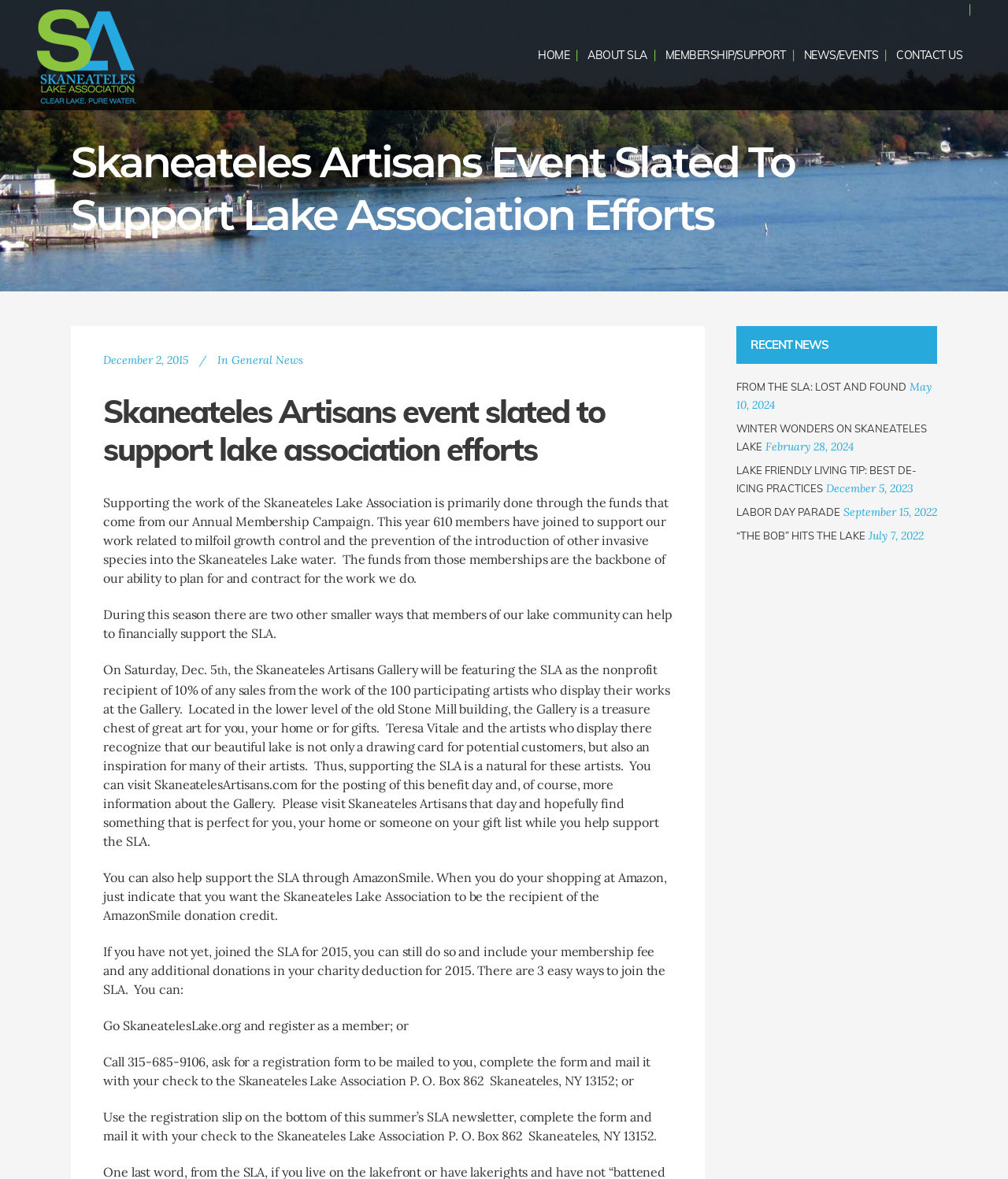Pinpoint the bounding box coordinates of the area that must be clicked to complete this instruction: "Explore 'Kubernetes and Container Penetration Testing'".

None